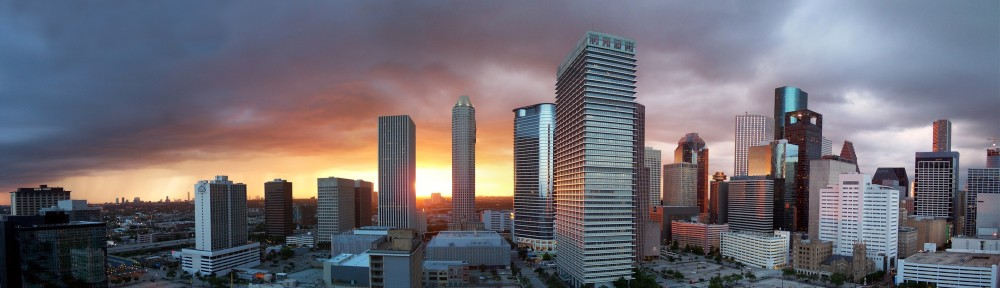Create a vivid and detailed description of the image.

The image depicts a breathtaking panoramic view of a vibrant urban skyline, showcasing a blend of modern architecture characterized by sleek glass towers and sturdy concrete buildings. As the sun sets in the background, warm orange and golden hues illuminate the horizon, creating a striking contrast against the dark, swirling clouds overhead. The scene captures the essence of a dynamic cityscape, bustling with life yet tranquil in its evening glow. Sharp details of the buildings can be seen, with their reflective surfaces mirroring the colorful sky, while the lower parts of the image reveal streets and structures, hinting at the urban activity below. This captivating blend of nature's beauty and human ingenuity presents a perfect moment of serenity amidst the urban hustle.